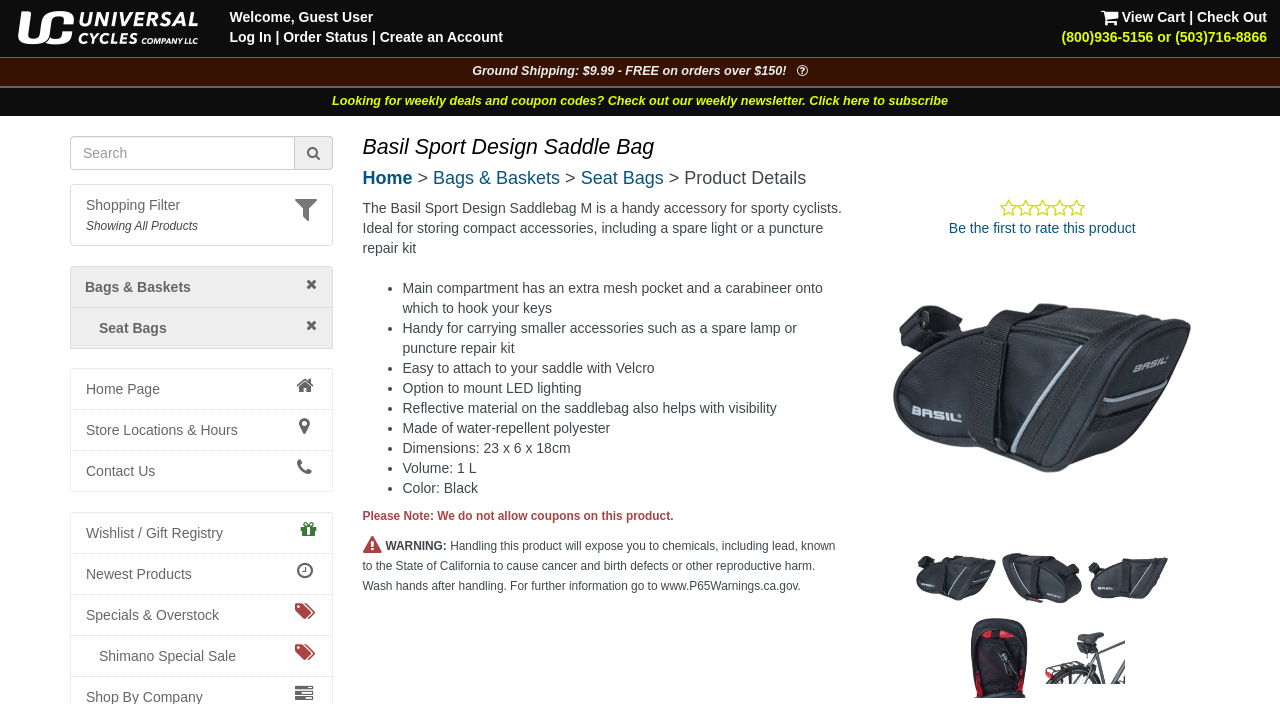Identify the bounding box coordinates of the part that should be clicked to carry out this instruction: "View shopping cart".

[0.86, 0.013, 0.926, 0.036]